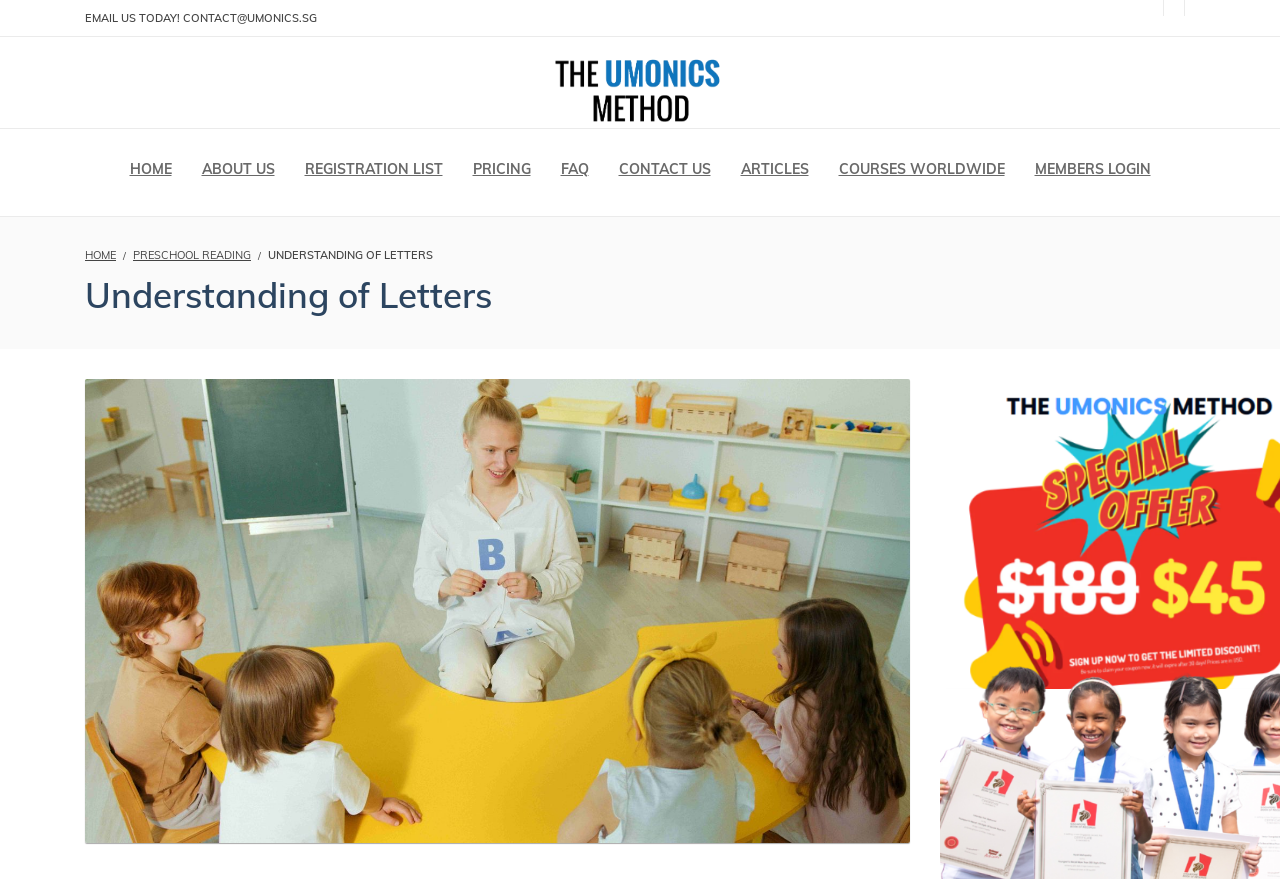Specify the bounding box coordinates of the area to click in order to follow the given instruction: "click the 'The Umonics Method' link."

[0.432, 0.076, 0.568, 0.116]